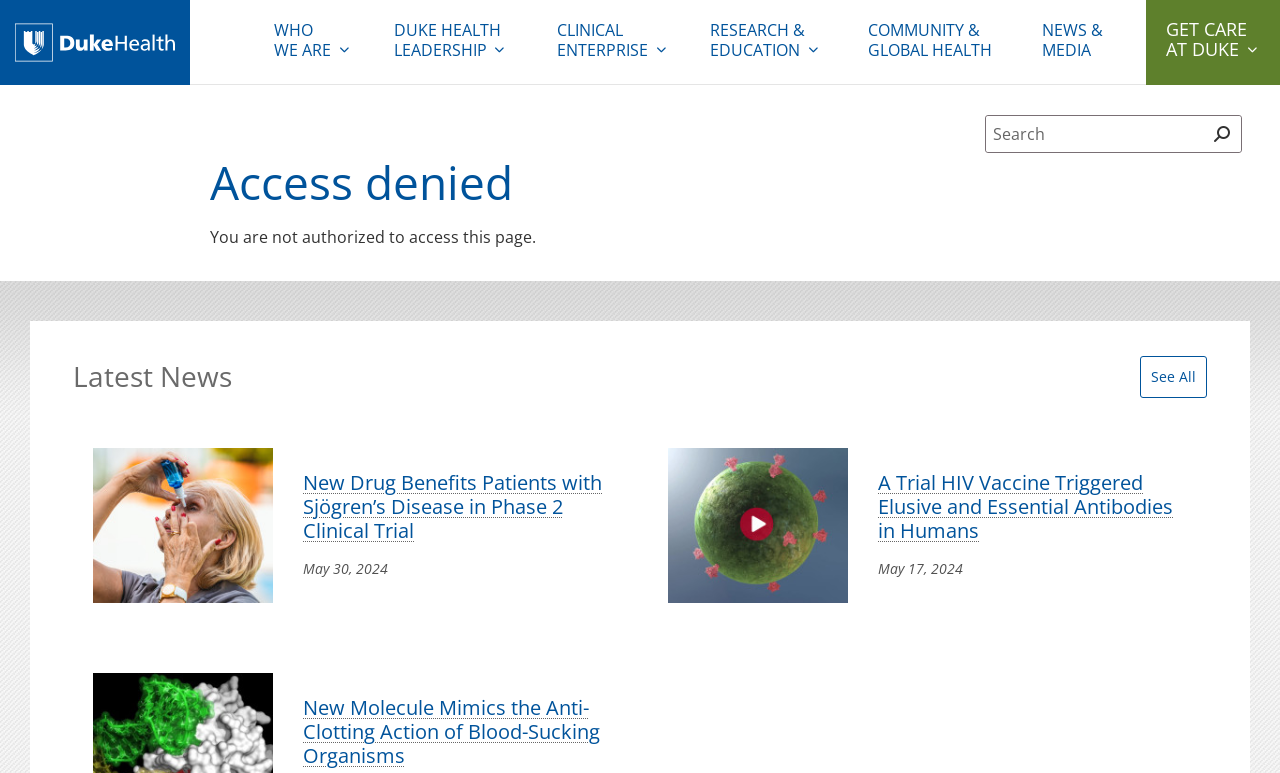Describe the webpage in detail, including text, images, and layout.

The webpage is about Duke Health, with a prominent logo and link to the organization at the top left corner. Below the logo, there are several links to different sections of the website, including "WHO WE ARE", "DUKE HEALTH LEADERSHIP", "CLINICAL ENTERPRISE", "RESEARCH & EDUCATION", "COMMUNITY & GLOBAL HEALTH", and "NEWS & MEDIA". These links are arranged horizontally across the top of the page.

On the right side of the page, there is a search form with a search box and a search button. Above the search form, there is a heading that says "Site Search form".

The main content of the page is an "Access denied" message, indicating that the user is not authorized to access the page. This message is displayed prominently in the center of the page.

Below the access denied message, there is a section titled "Latest News" with two news articles. Each article has a heading, a brief summary, and a link to read more. The articles are arranged vertically, with the most recent one at the top. The first article is about a new drug benefiting patients with Sjögren's disease, and the second article is about a trial HIV vaccine triggering essential antibodies in humans. Each article has an accompanying image and a timestamp indicating the date of publication.

At the bottom of the page, there is another news article titled "New Molecule Mimics the Anti-Clotting Action of Blood-Sucking Organisms", but it is not part of the "Latest News" section.